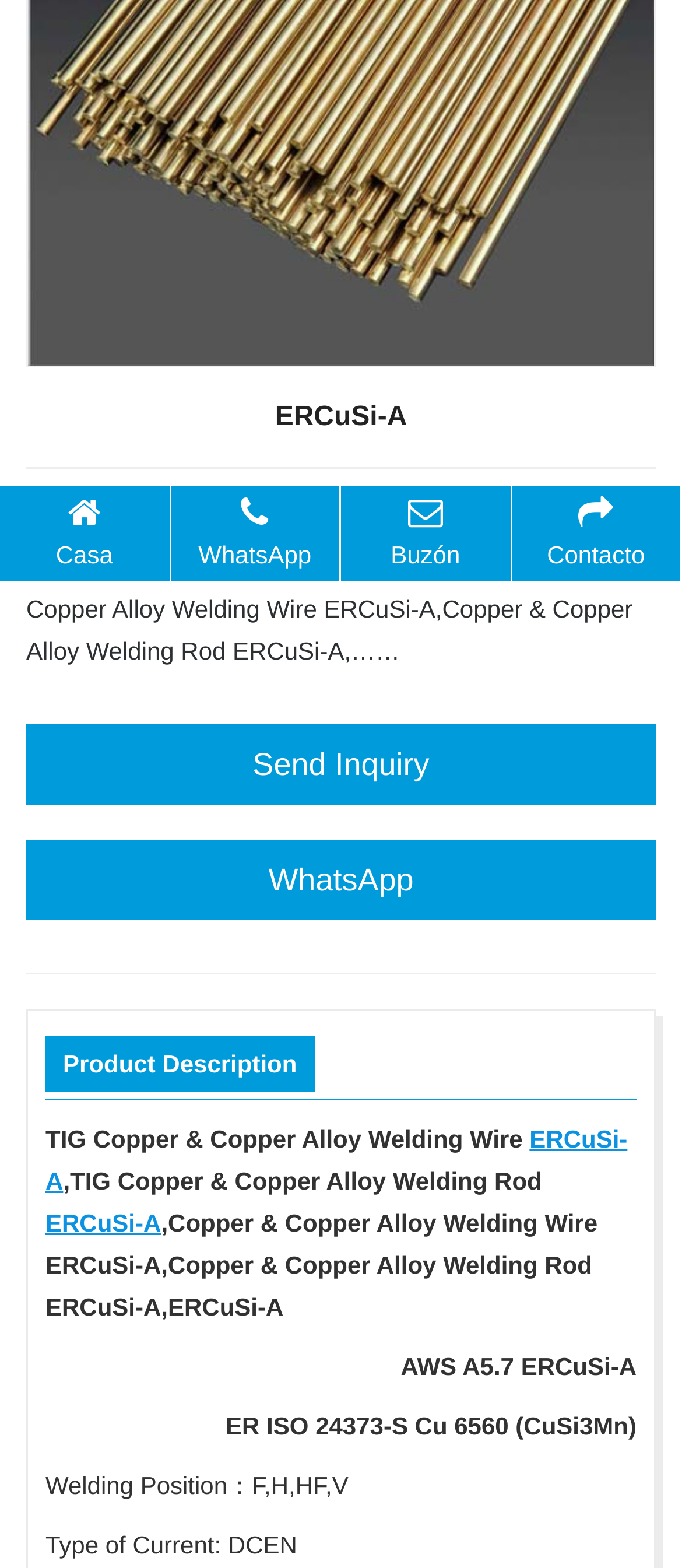Determine the bounding box of the UI component based on this description: "Contacto". The bounding box coordinates should be four float values between 0 and 1, i.e., [left, top, right, bottom].

[0.75, 0.313, 0.997, 0.367]